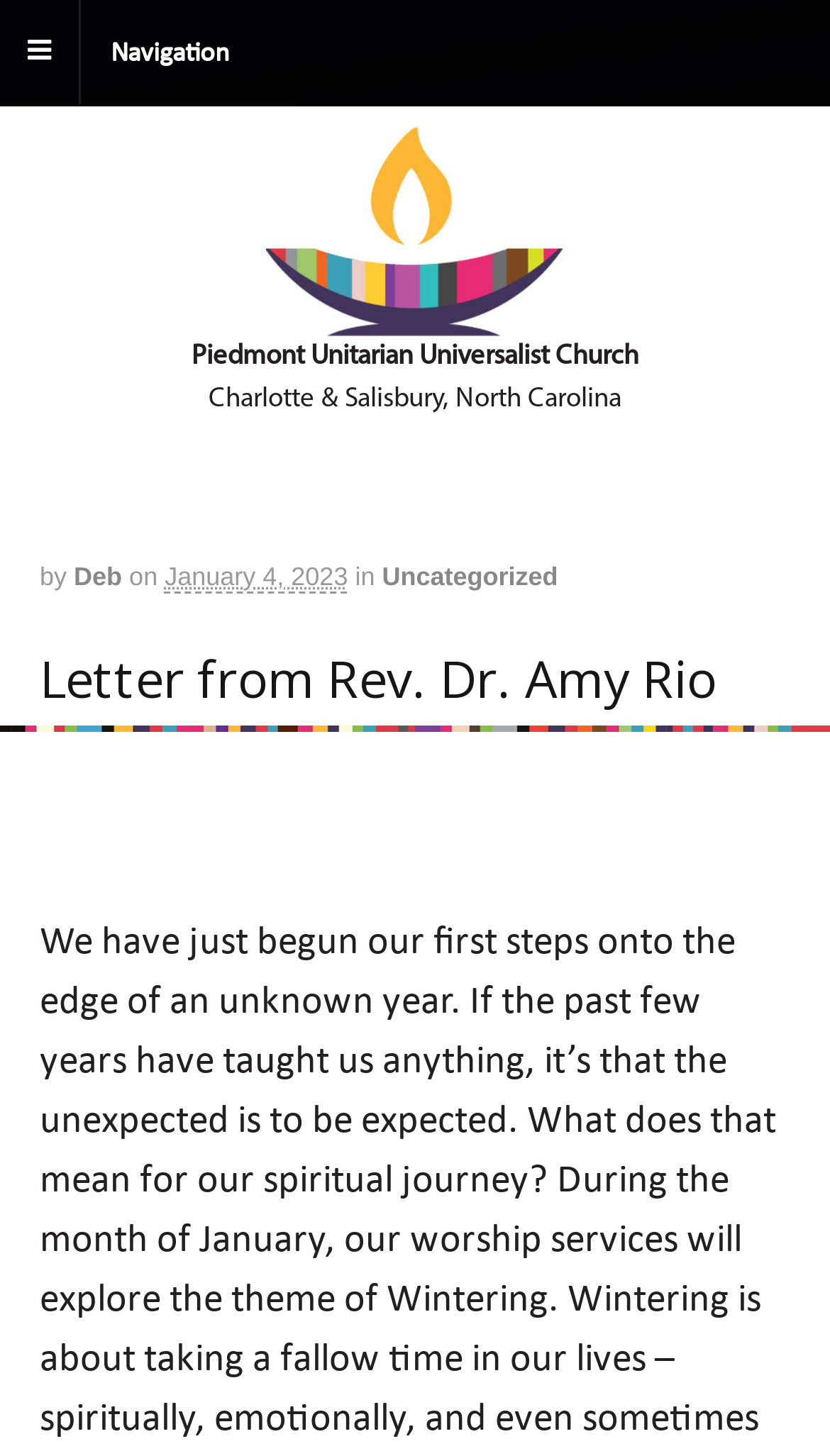Who is the author of the letter?
Please give a detailed and thorough answer to the question, covering all relevant points.

I found the author of the letter by looking at the heading element with the text 'Letter from Rev. Dr. Amy Rio' which is a prominent element on the page, indicating that Rev. Dr. Amy Rio is the author of the letter.